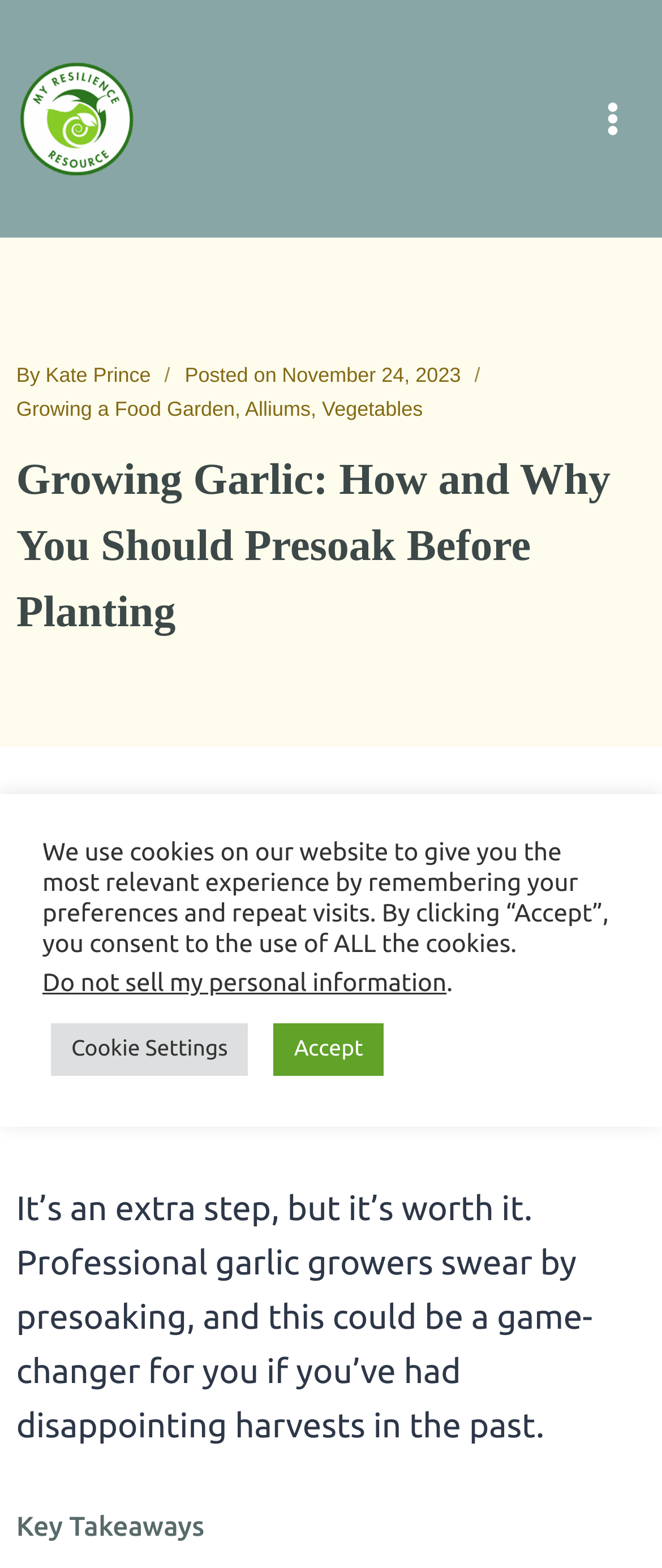Respond to the question below with a single word or phrase: What categories is the article related to?

Growing a Food Garden, Alliums, Vegetables